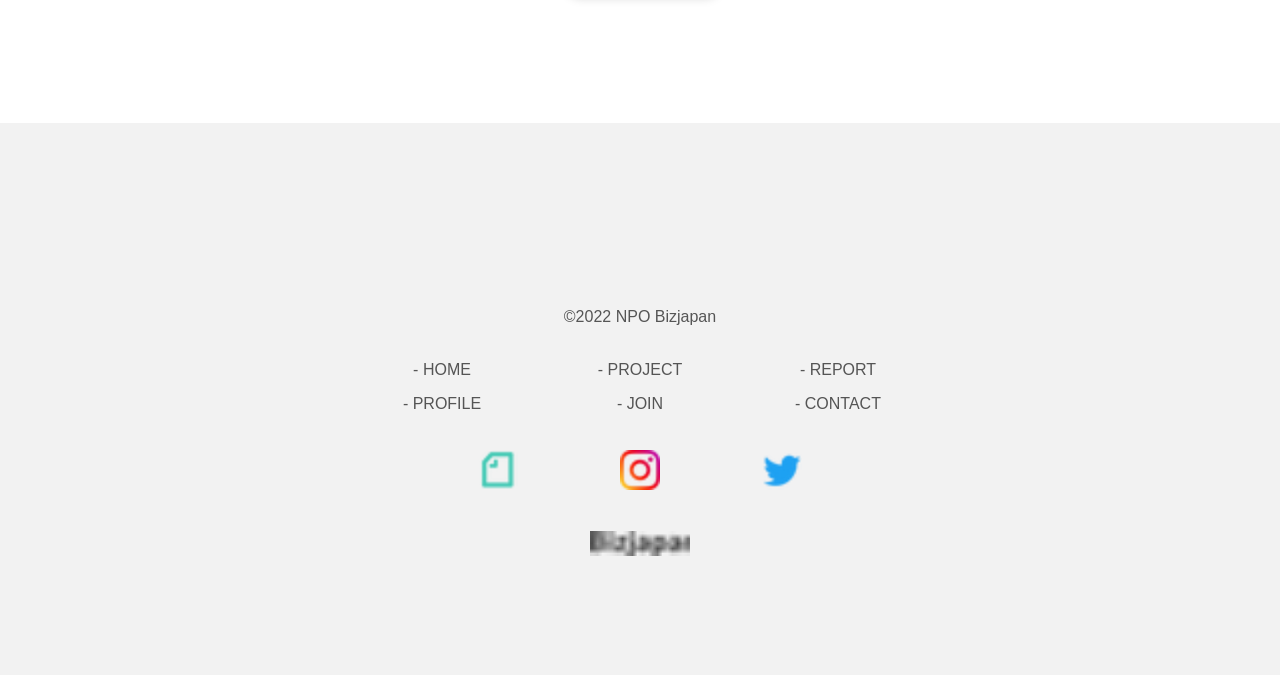Determine the bounding box coordinates (top-left x, top-left y, bottom-right x, bottom-right y) of the UI element described in the following text: - REPORT

[0.625, 0.534, 0.684, 0.559]